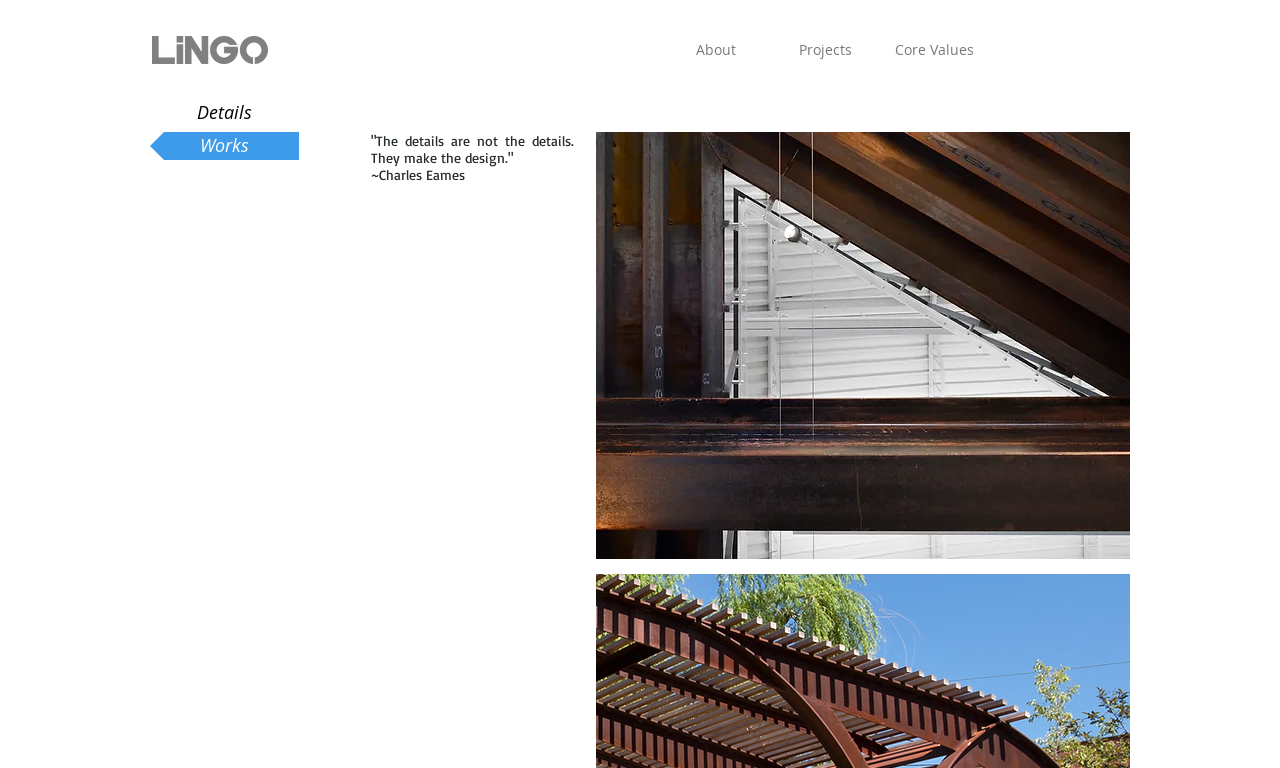Answer the question with a single word or phrase: 
What is the logo of the website?

Lingo Logo